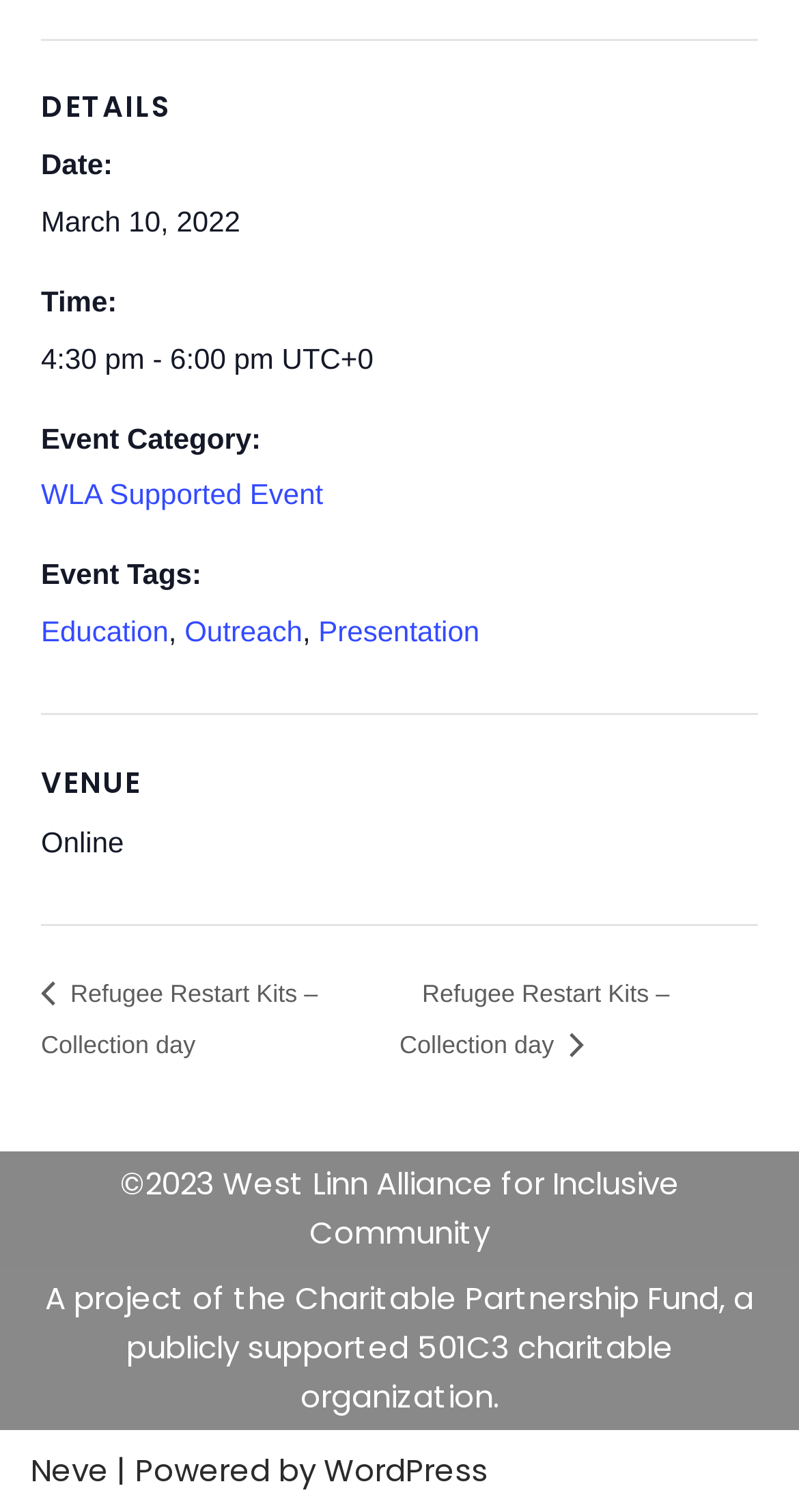Can you specify the bounding box coordinates of the area that needs to be clicked to fulfill the following instruction: "Visit the West Linn Alliance for Inclusive Community website"?

[0.405, 0.958, 0.61, 0.986]